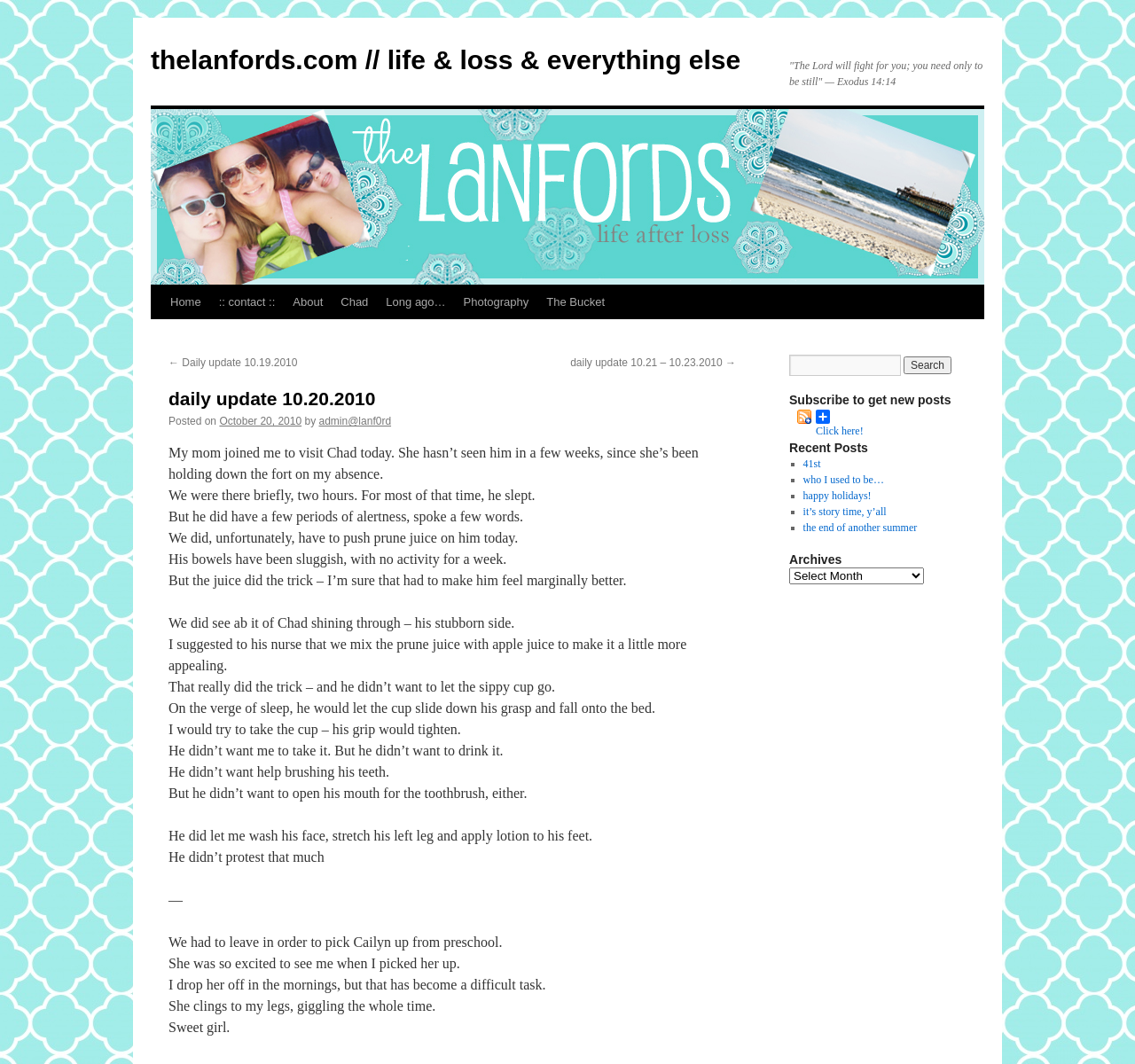Please identify the bounding box coordinates of the area I need to click to accomplish the following instruction: "Click on the 'About' link".

[0.25, 0.268, 0.292, 0.3]